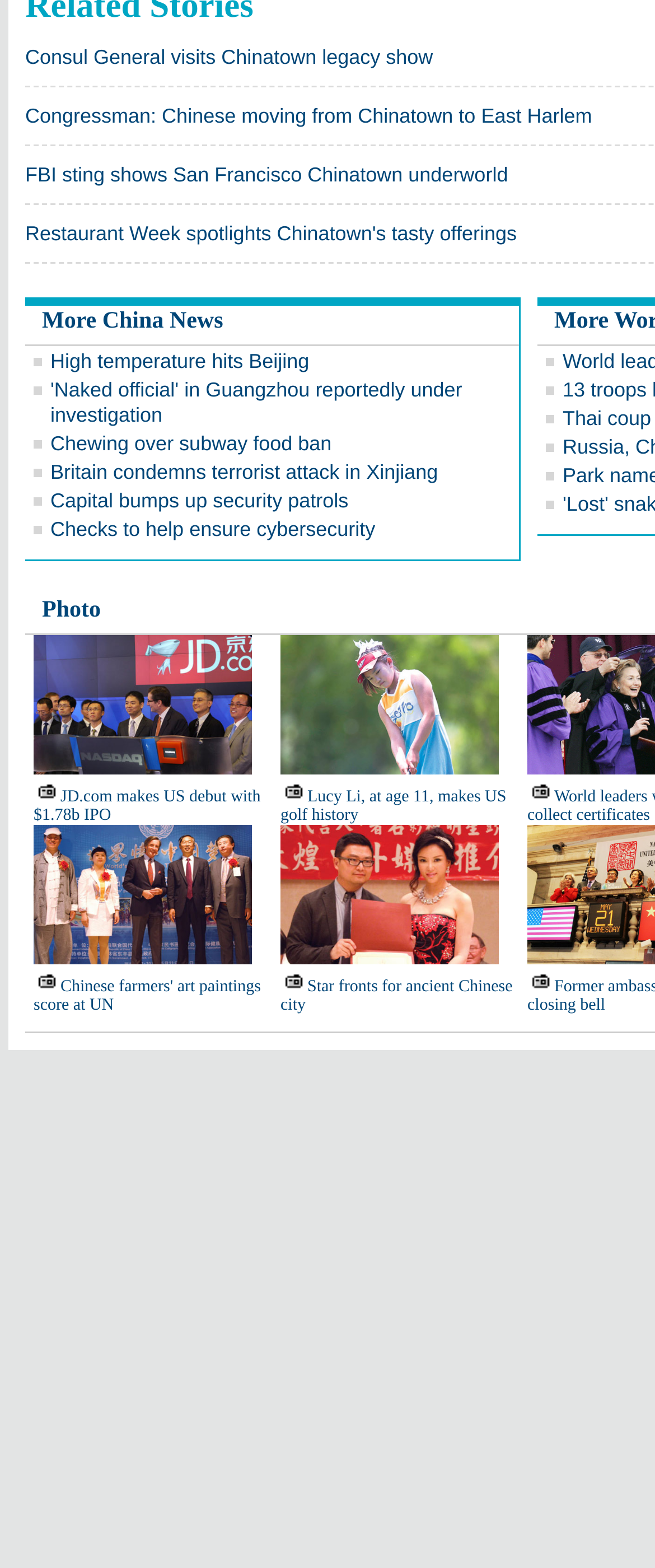Locate the bounding box coordinates of the clickable area needed to fulfill the instruction: "Sign in".

None